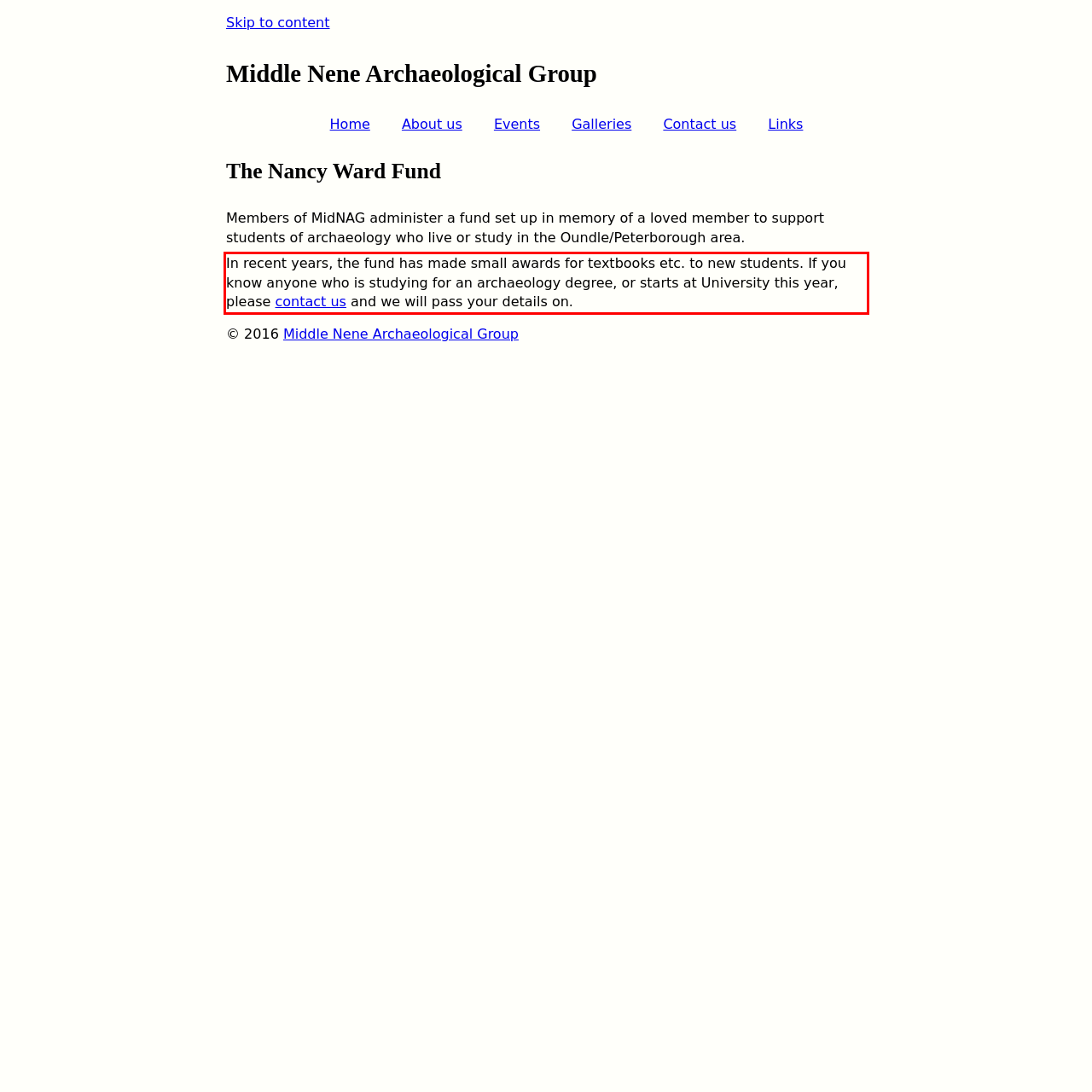Your task is to recognize and extract the text content from the UI element enclosed in the red bounding box on the webpage screenshot.

In recent years, the fund has made small awards for textbooks etc. to new students. If you know anyone who is studying for an archaeology degree, or starts at University this year, please contact us and we will pass your details on.